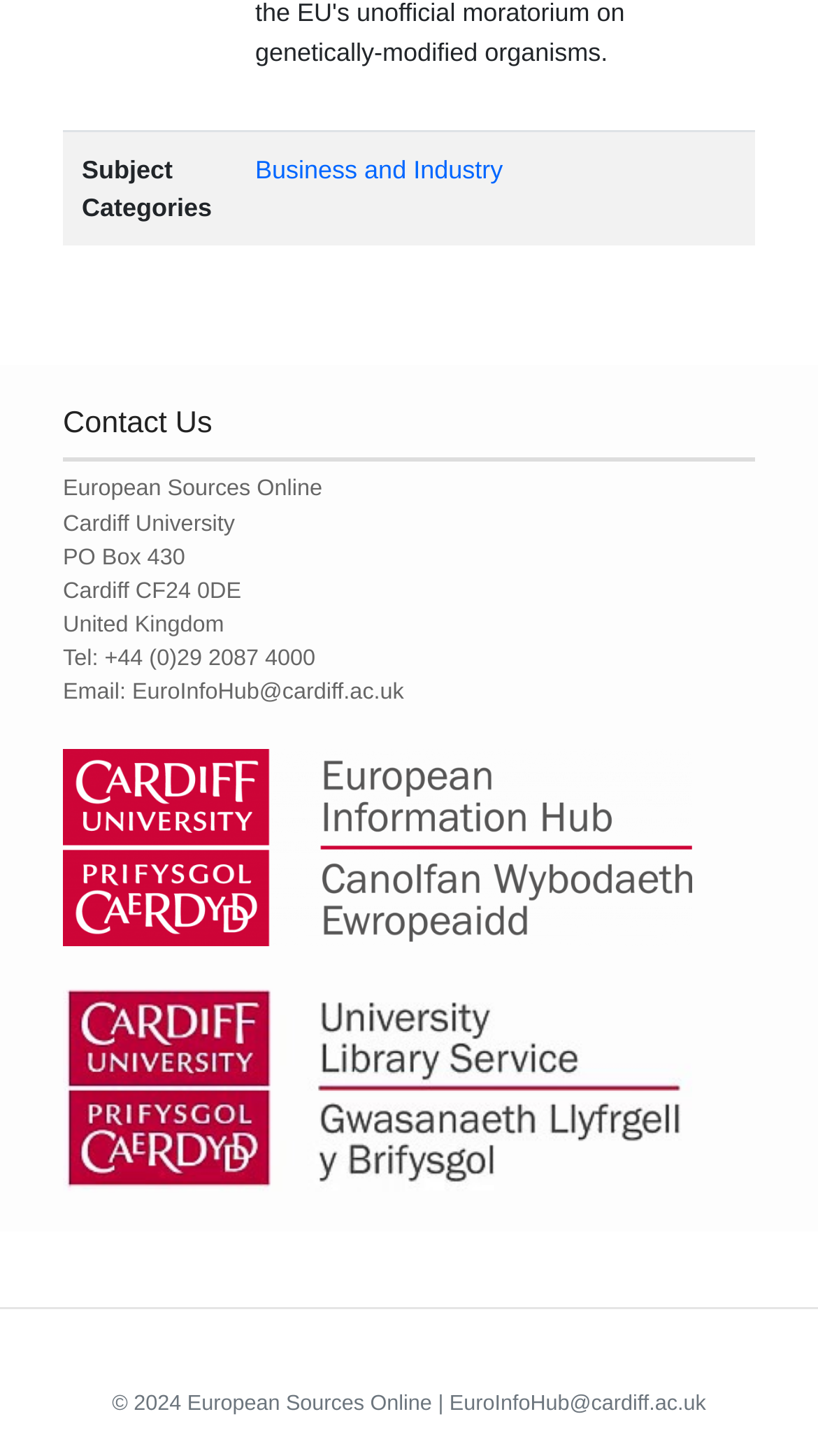Determine the bounding box of the UI component based on this description: "Business and Industry". The bounding box coordinates should be four float values between 0 and 1, i.e., [left, top, right, bottom].

[0.312, 0.107, 0.615, 0.127]